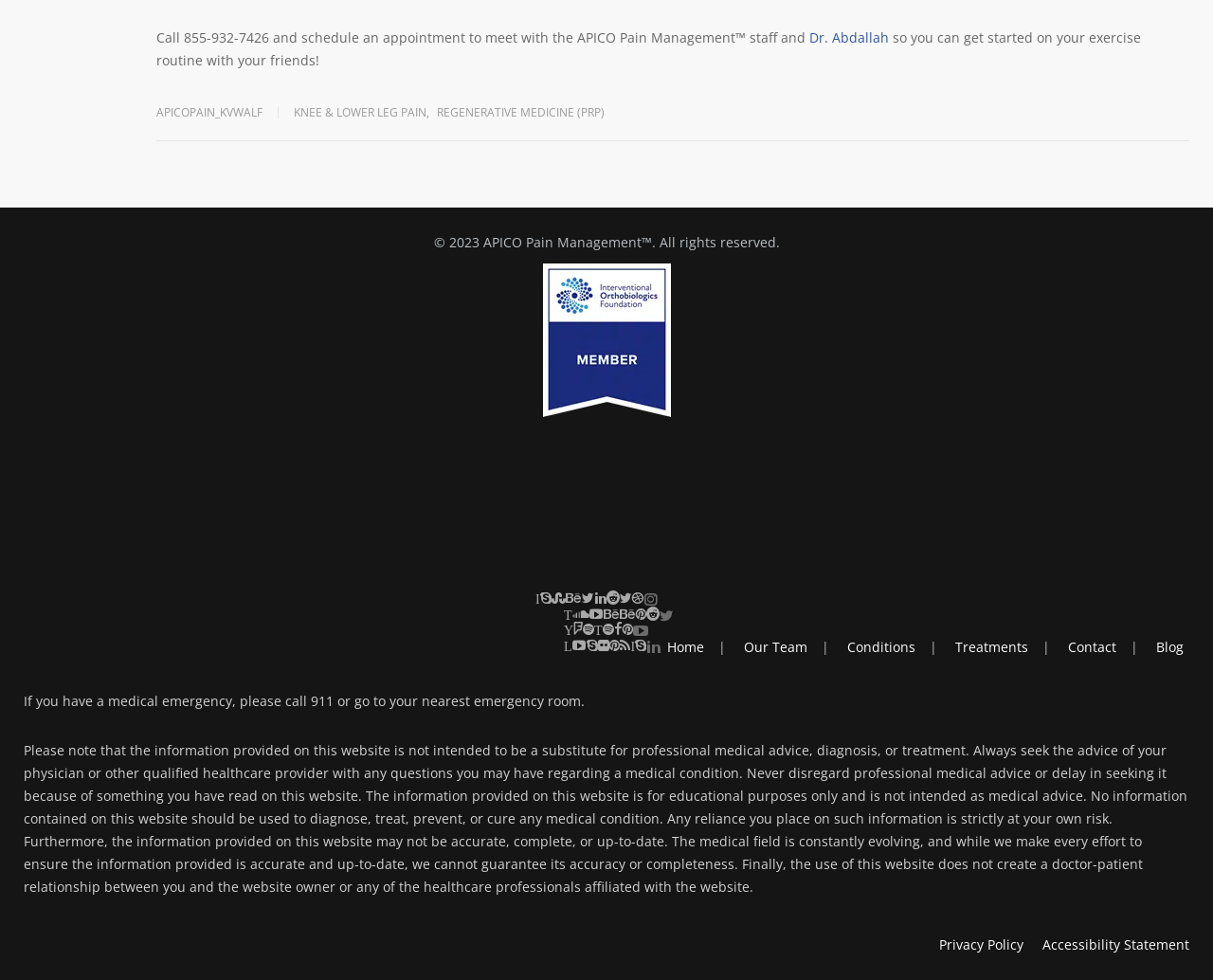Locate the bounding box coordinates of the area where you should click to accomplish the instruction: "Learn more about Dr. Abdallah".

[0.667, 0.029, 0.733, 0.048]